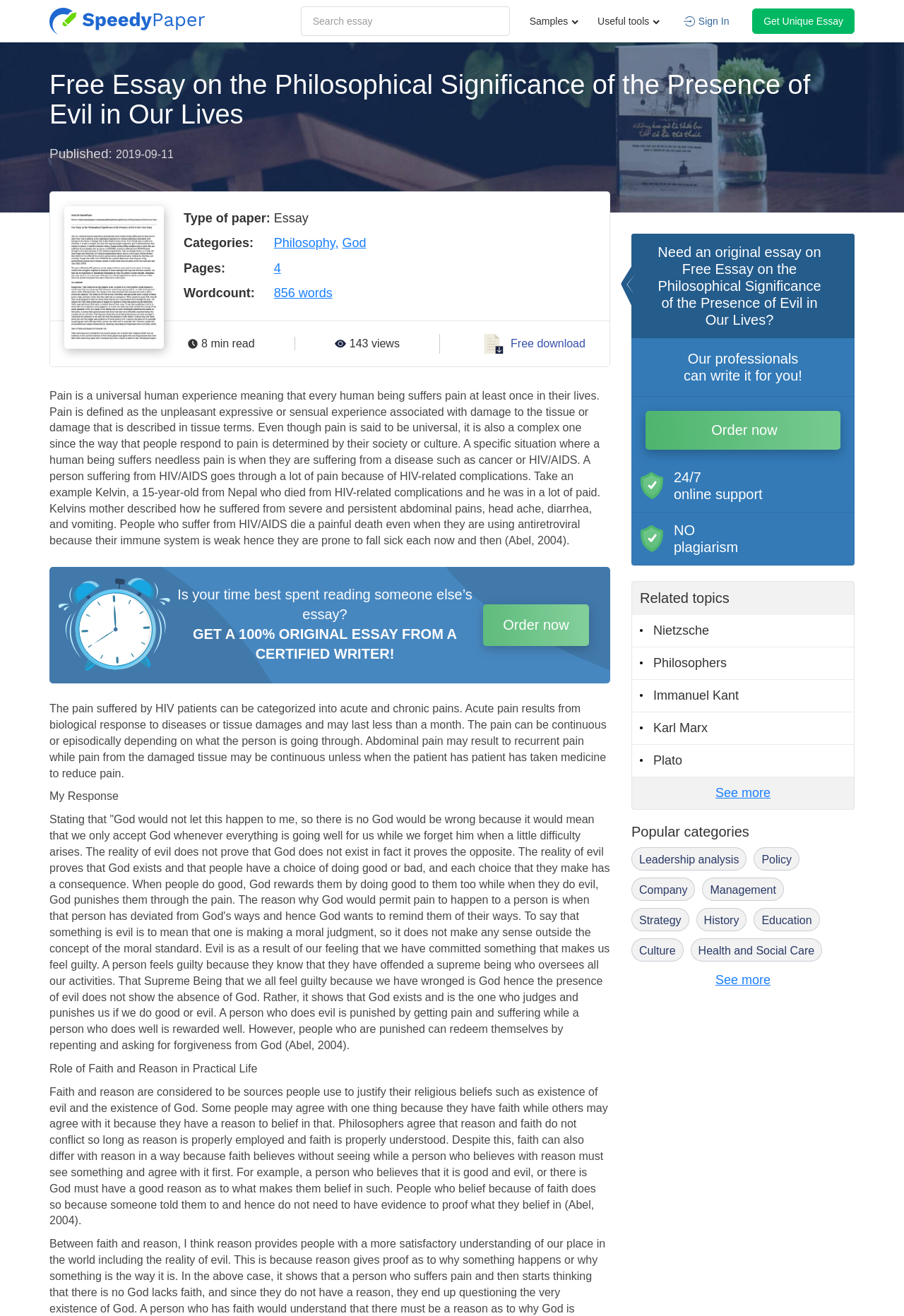Locate the UI element described by Management in the provided webpage screenshot. Return the bounding box coordinates in the format (top-left x, top-left y, bottom-right x, bottom-right y), ensuring all values are between 0 and 1.

[0.777, 0.667, 0.867, 0.684]